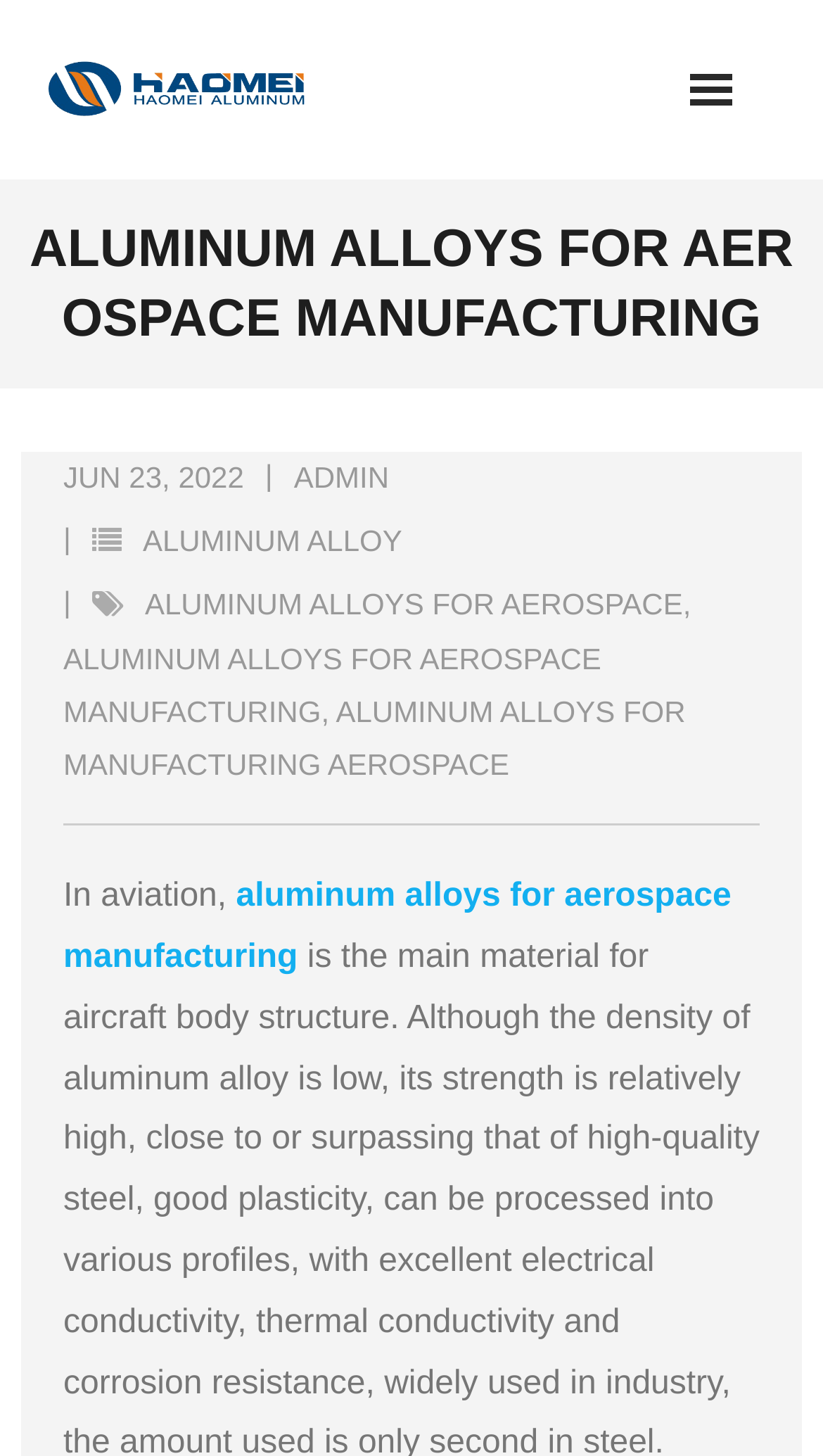Identify the bounding box coordinates for the UI element mentioned here: "Jun 23, 2022". Provide the coordinates as four float values between 0 and 1, i.e., [left, top, right, bottom].

[0.077, 0.316, 0.296, 0.339]